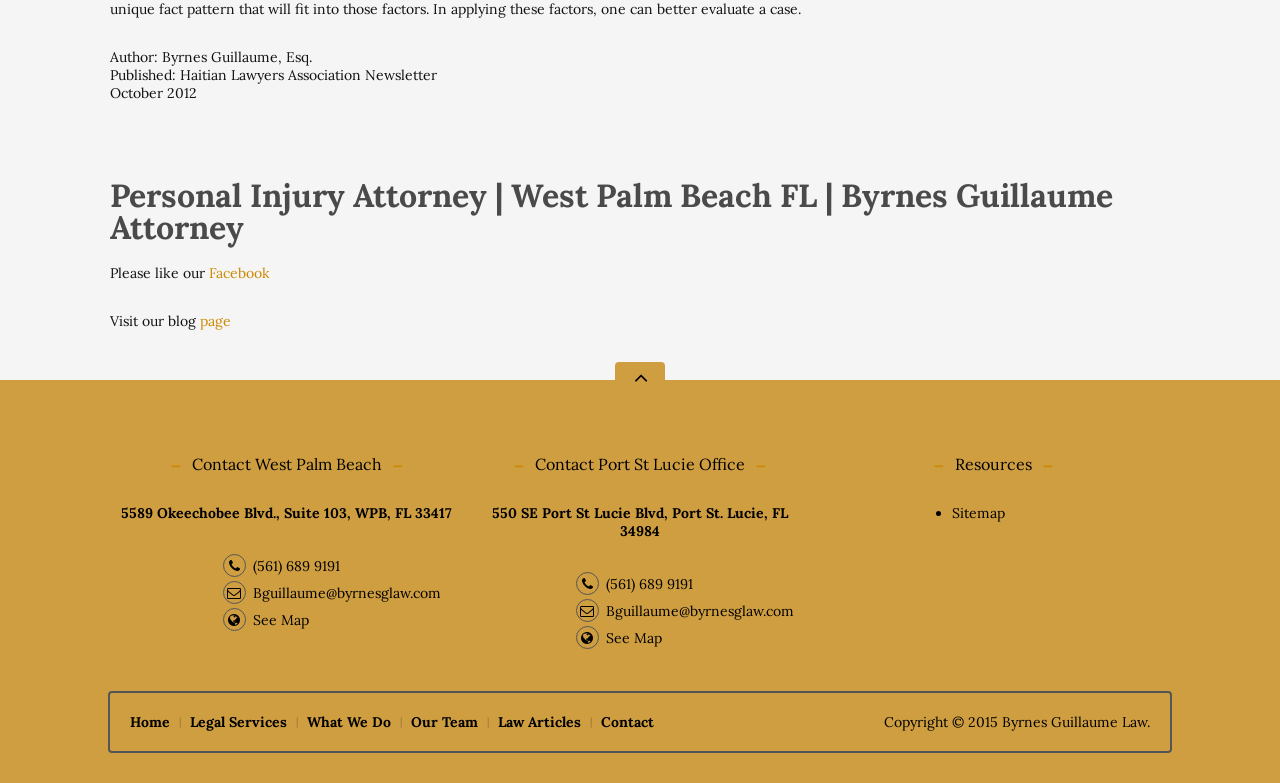Locate the bounding box coordinates of the area to click to fulfill this instruction: "Click the Facebook link". The bounding box should be presented as four float numbers between 0 and 1, in the order [left, top, right, bottom].

[0.163, 0.337, 0.214, 0.36]